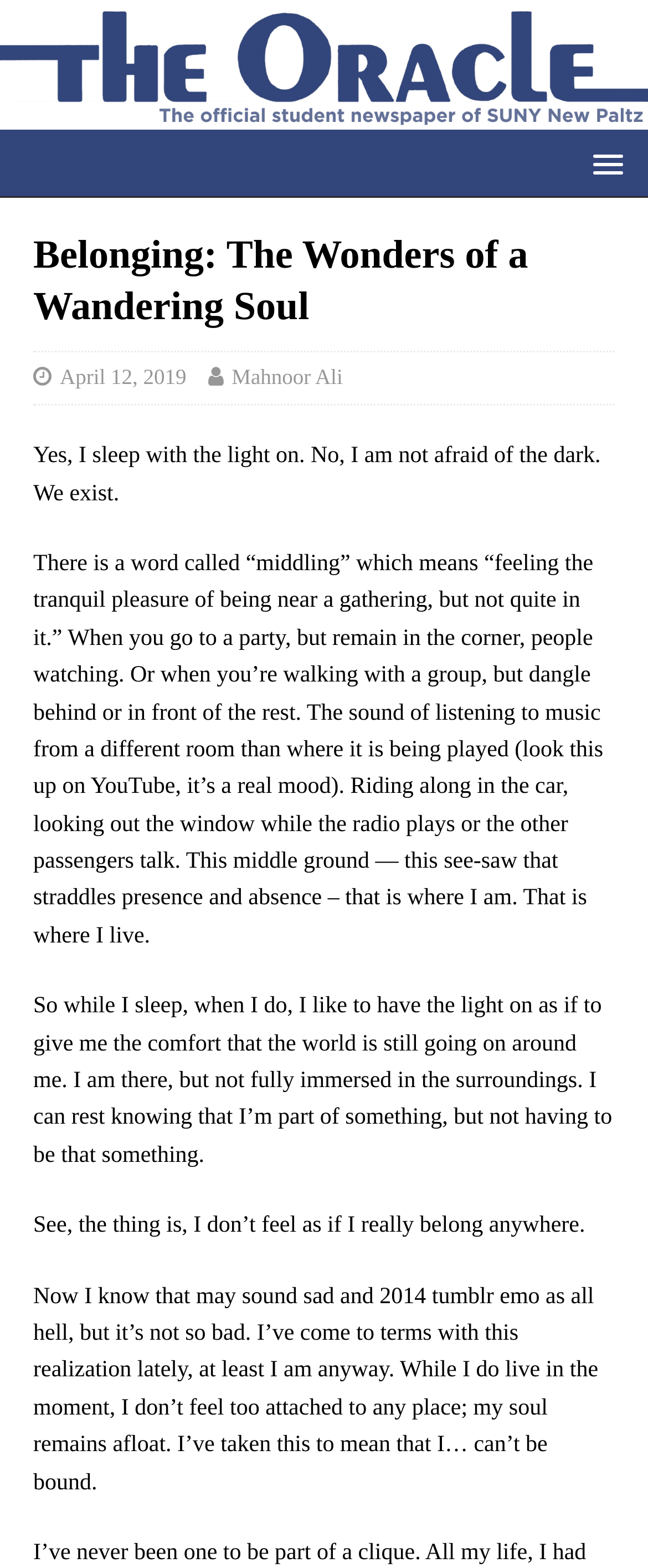What is the author's feeling about belonging?
Identify the answer in the screenshot and reply with a single word or phrase.

they don't feel as if they really belong anywhere